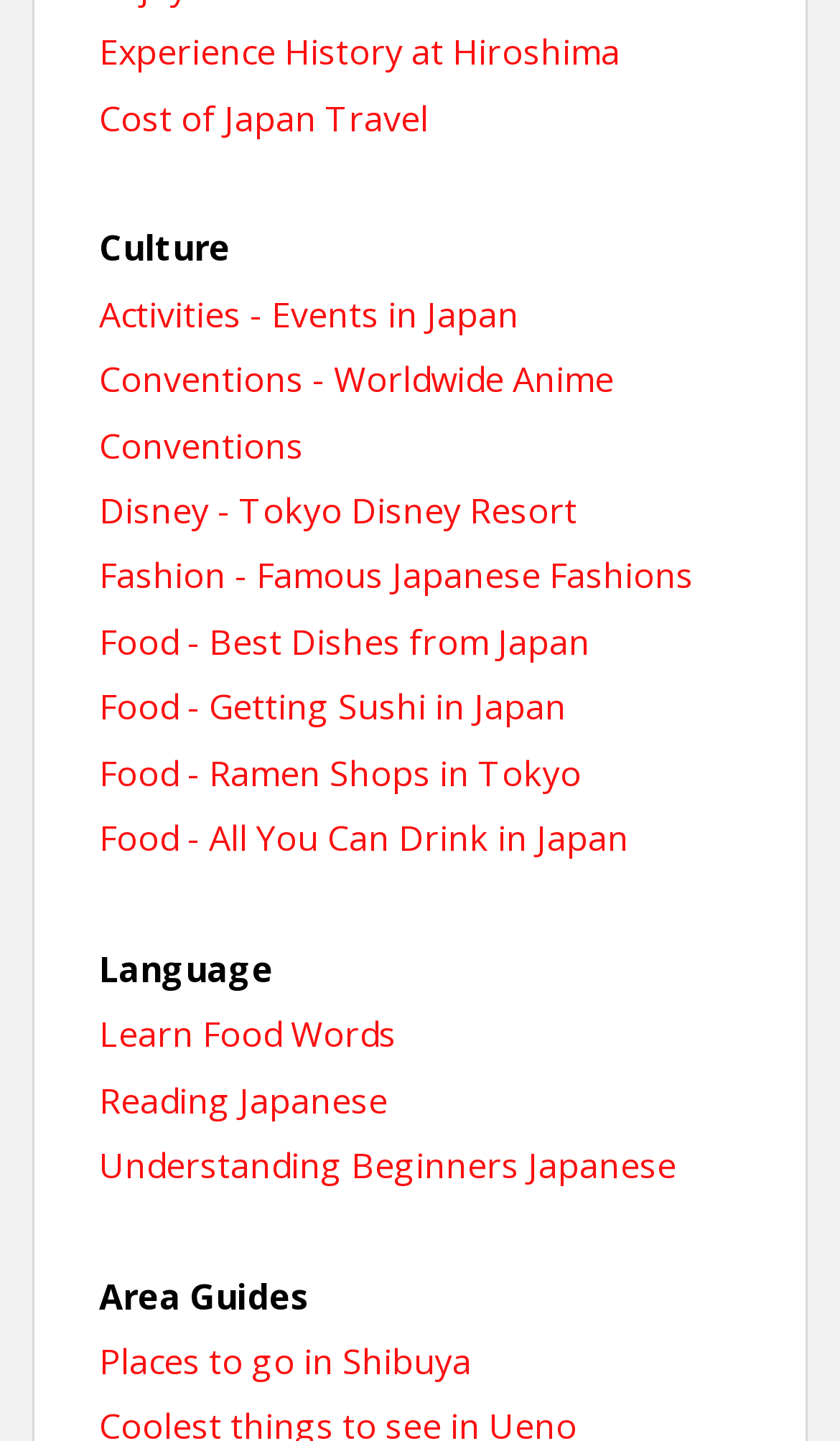Please provide the bounding box coordinates in the format (top-left x, top-left y, bottom-right x, bottom-right y). Remember, all values are floating point numbers between 0 and 1. What is the bounding box coordinate of the region described as: Activities - Events in Japan

[0.118, 0.202, 0.618, 0.234]